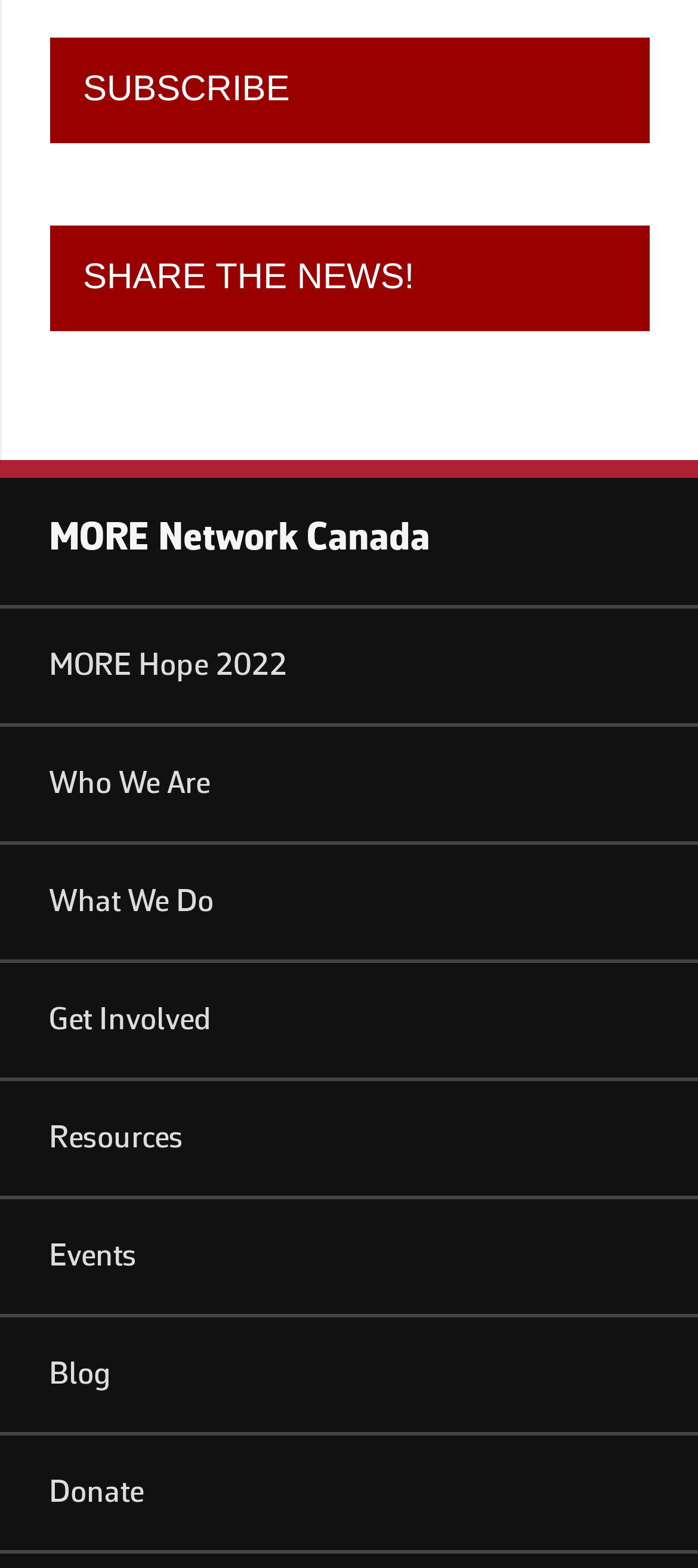Bounding box coordinates are specified in the format (top-left x, top-left y, bottom-right x, bottom-right y). All values are floating point numbers bounded between 0 and 1. Please provide the bounding box coordinate of the region this sentence describes: Donate

[0.0, 0.915, 1.0, 0.99]